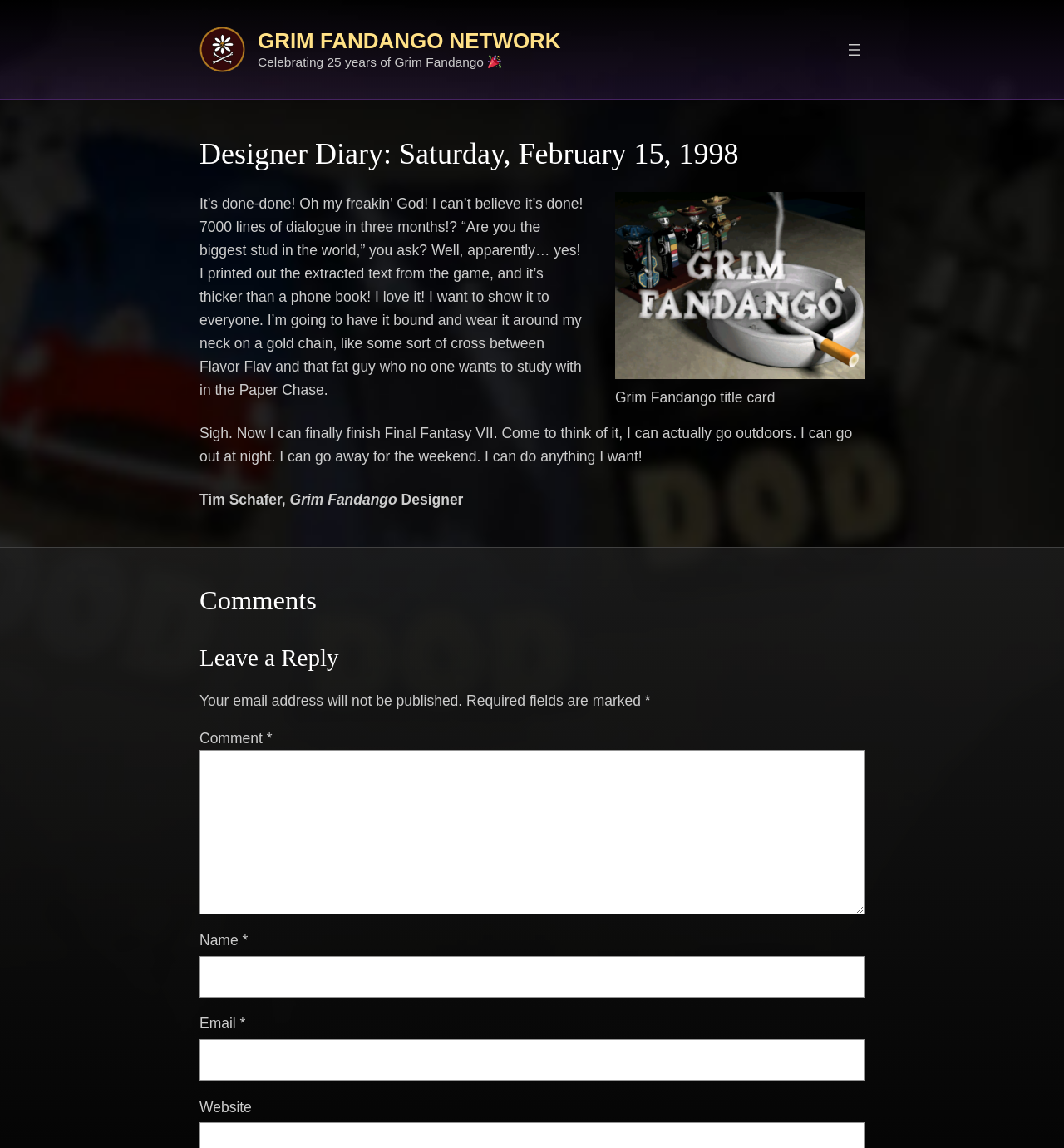Determine which piece of text is the heading of the webpage and provide it.

Designer Diary: Saturday, February 15, 1998